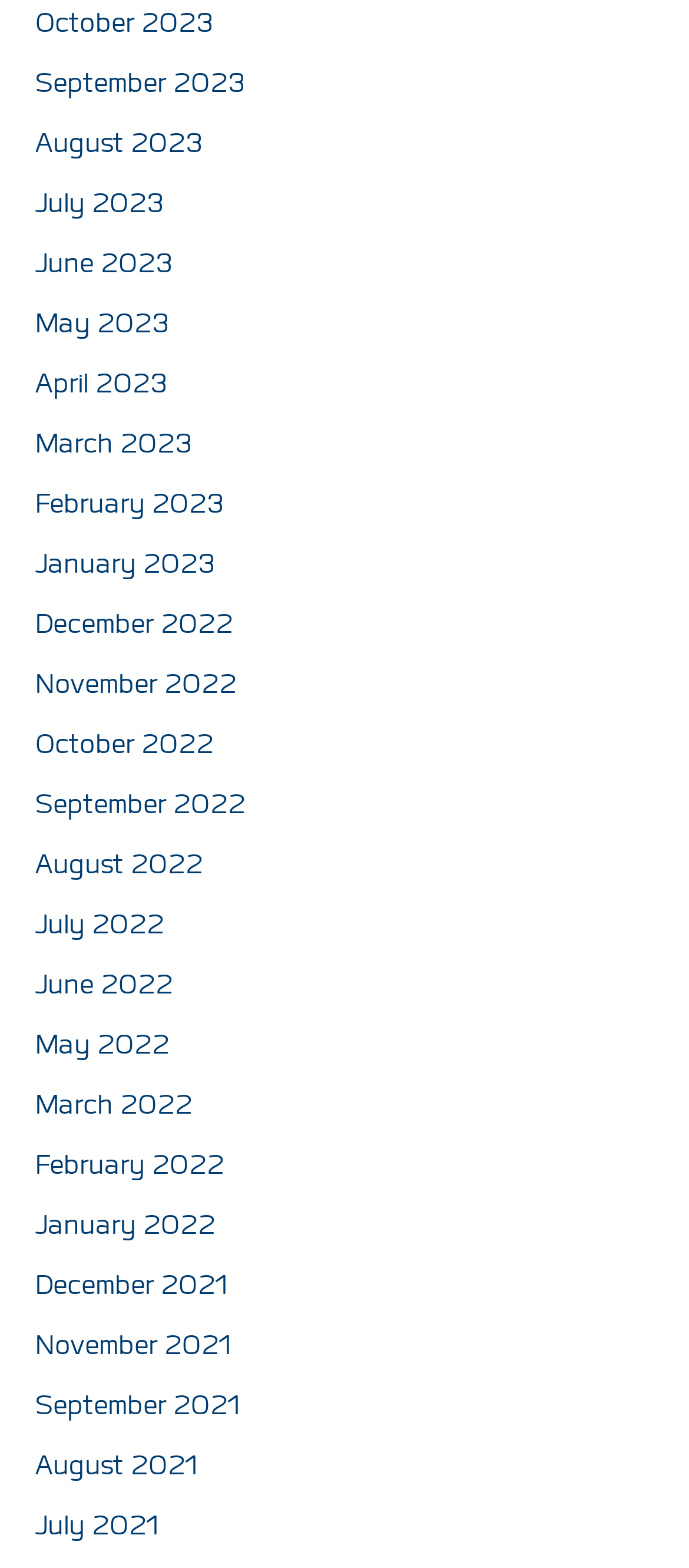Find the bounding box coordinates for the area you need to click to carry out the instruction: "Leave a comment on 'TOP 10 TIPS FOR BUYING A NEW CAR IN SOUTH AFRICA'". The coordinates should be four float numbers between 0 and 1, indicated as [left, top, right, bottom].

None